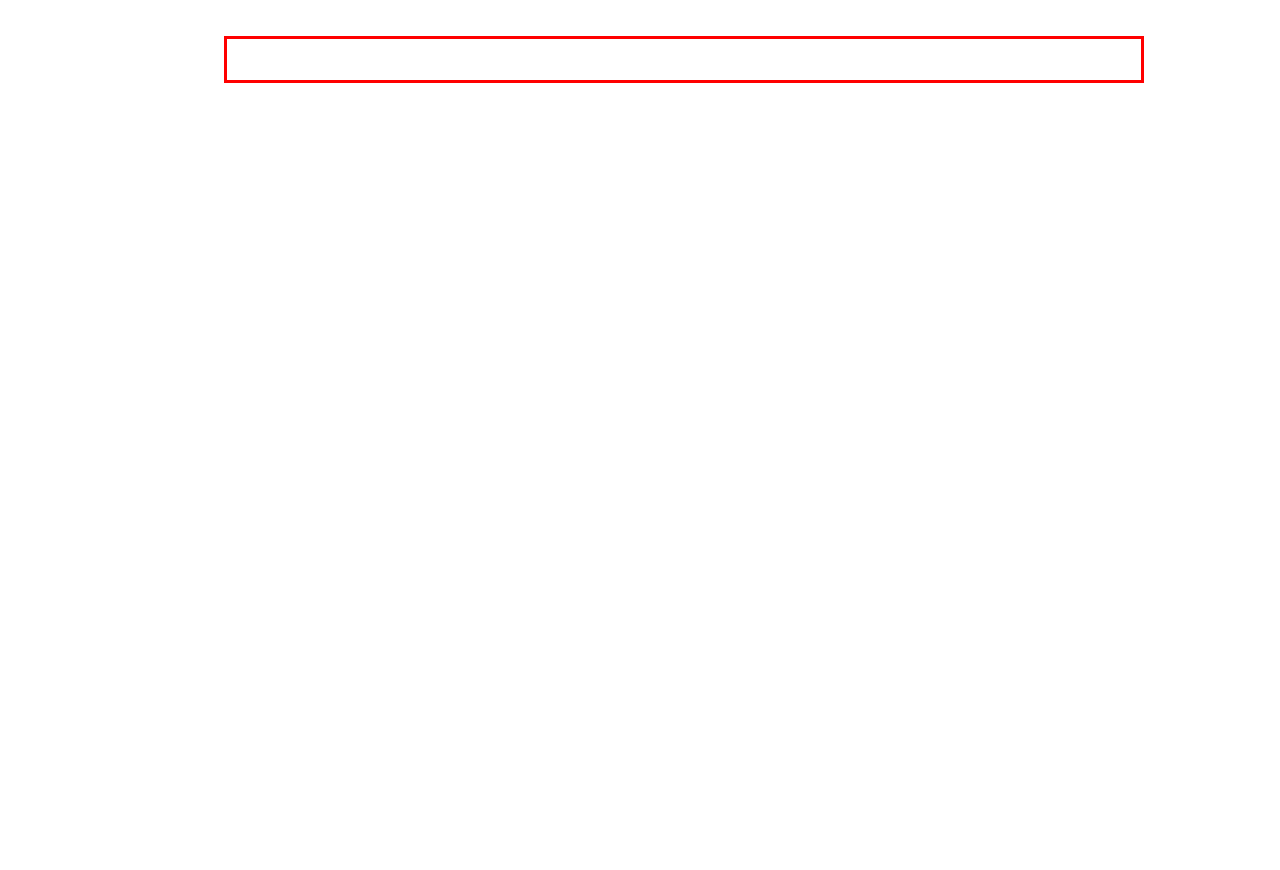There is a UI element on the webpage screenshot marked by a red bounding box. Extract and generate the text content from within this red box.

Your entitlements within the legal framework are contingent upon the specificities of the incident. Seeking counsel from a proficient car accident attorney can offer you insights into your rights and the array of legal avenues at your disposal.